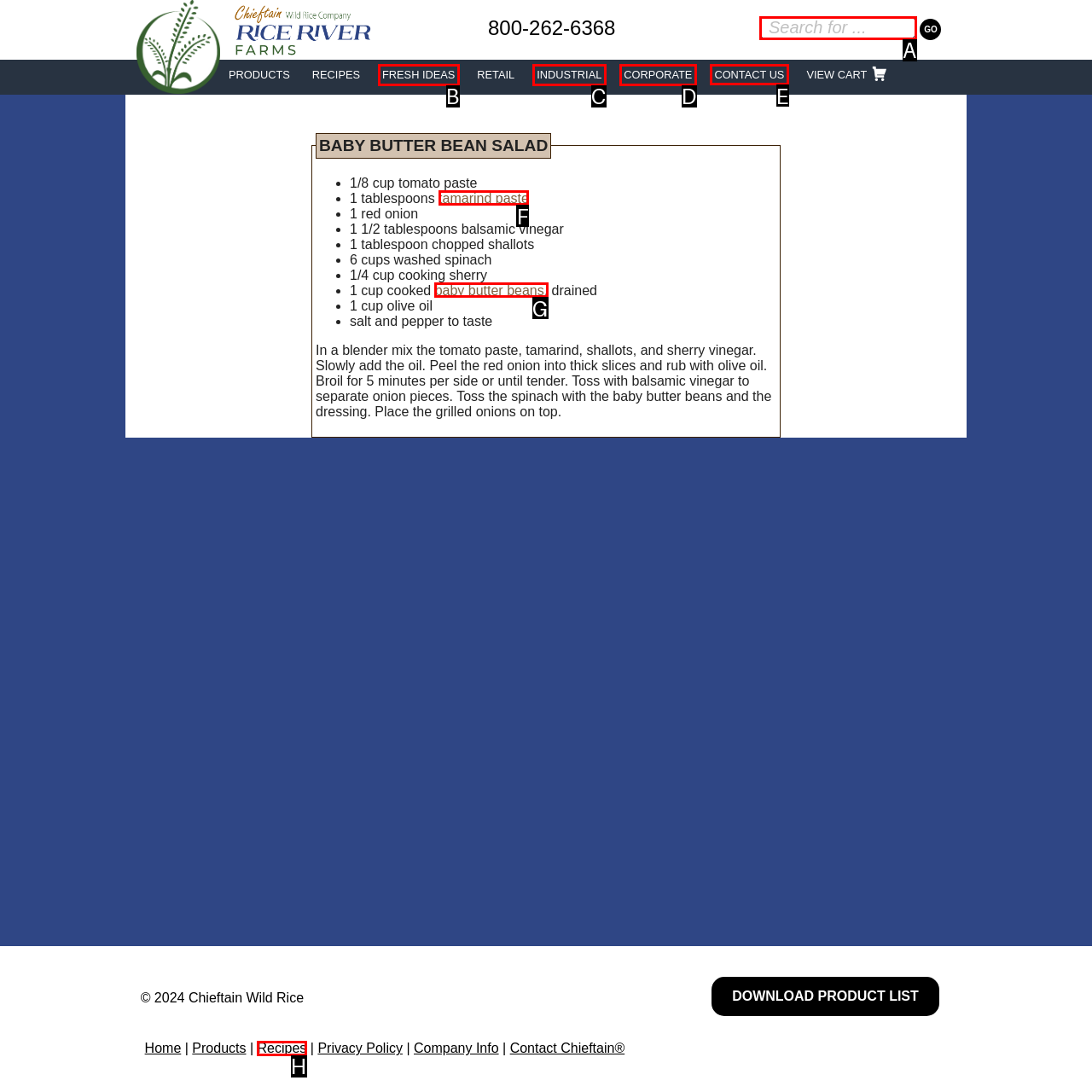Indicate which UI element needs to be clicked to fulfill the task: Contact us
Answer with the letter of the chosen option from the available choices directly.

E